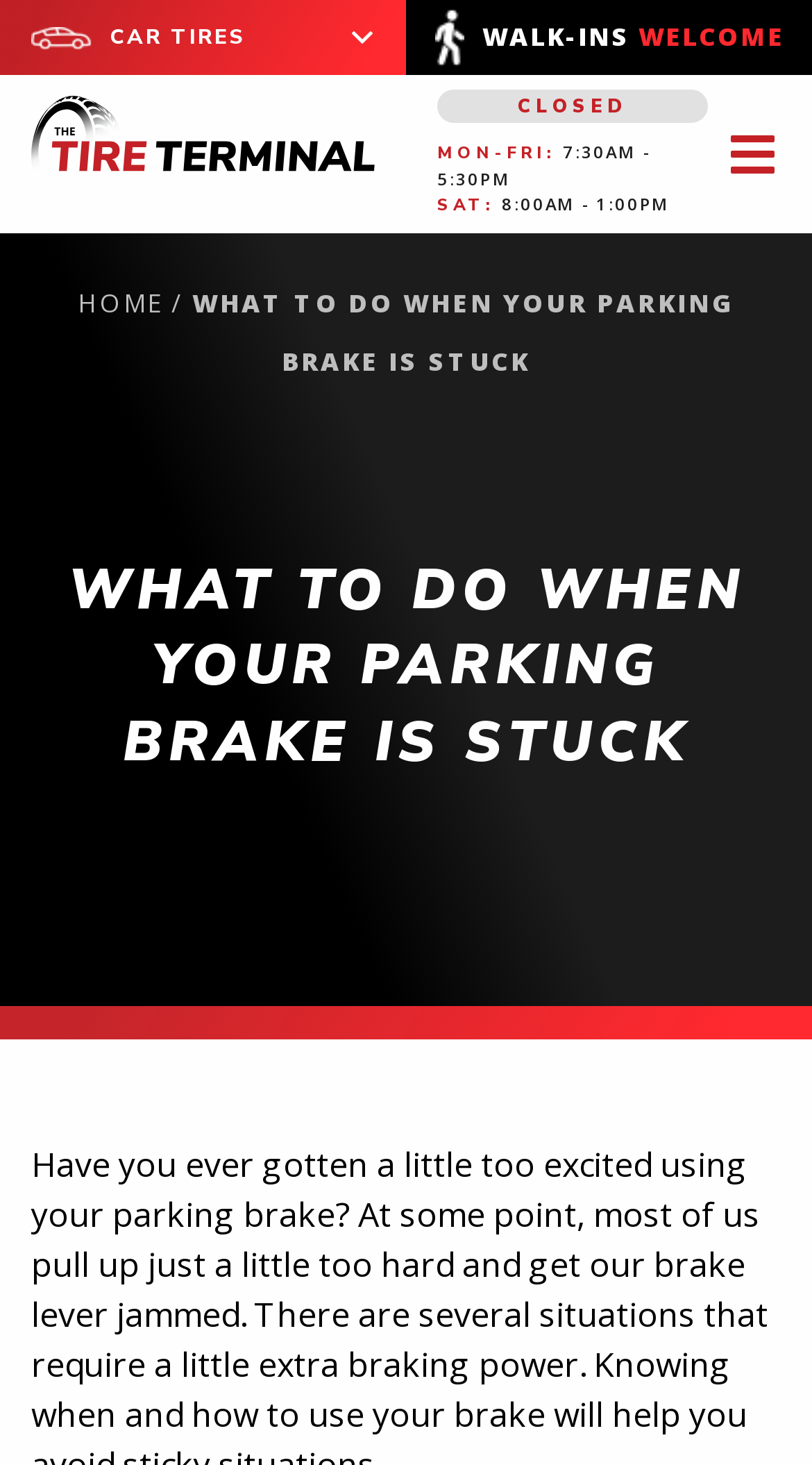Can you find the bounding box coordinates for the UI element given this description: "alt="TireTerminal_New_Logo""? Provide the coordinates as four float numbers between 0 and 1: [left, top, right, bottom].

[0.038, 0.051, 0.462, 0.137]